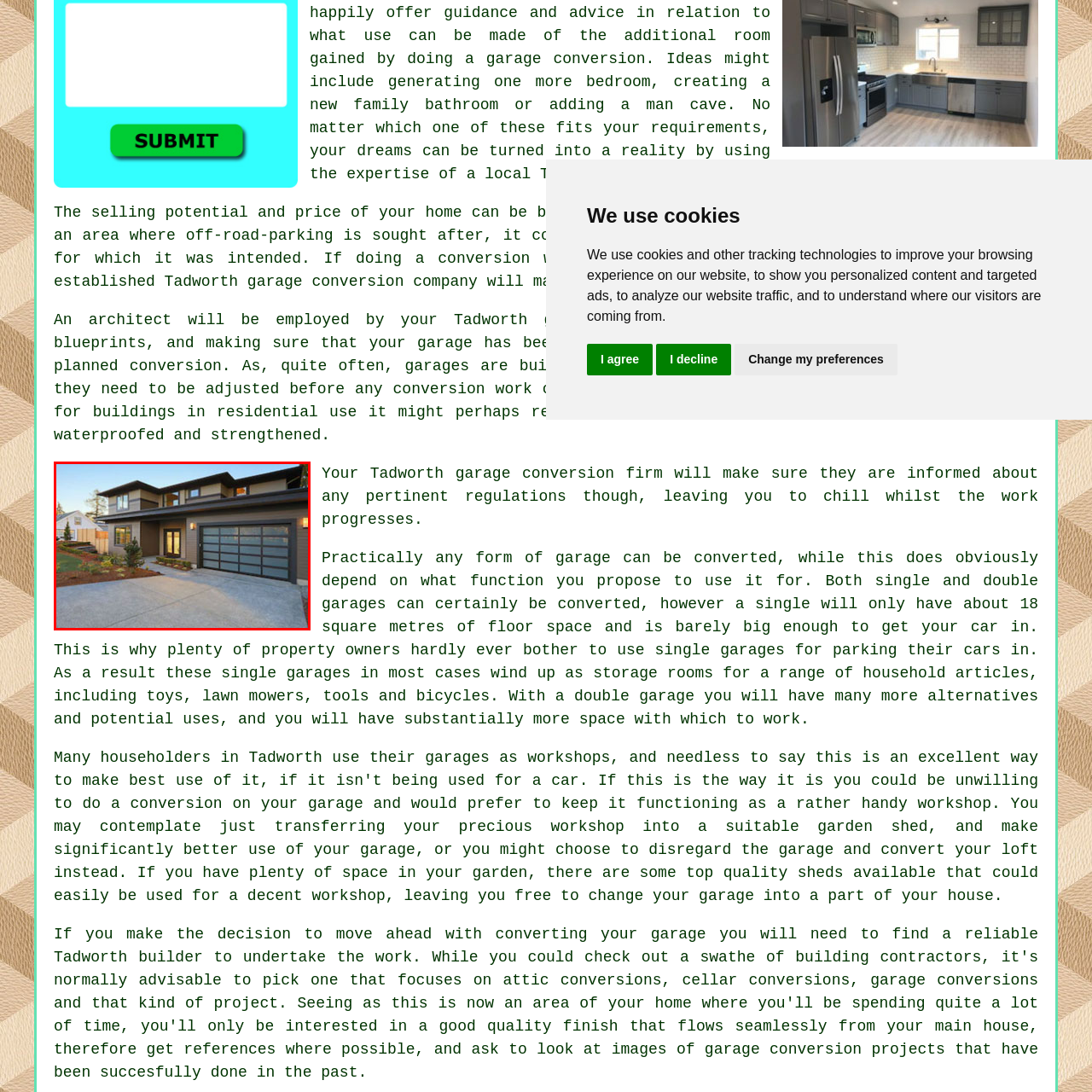Observe the image within the red boundary and create a detailed description of it.

The image showcases a modern residential home featuring a stylish facade with a combination of wood and gray siding, set against a clear blue sky. A prominent double garage with sleek glass panel doors is a focal point, enhancing the contemporary aesthetic of the property. The driveway is paved, leading up to the entrance, which is framed by large windows that invite natural light into the living space. Well-maintained landscaping, including small shrubs and decorative elements, complements the home’s exterior, creating an inviting atmosphere. This visual representation aligns with themes of home enhancement and garage conversions, as highlighted in the surrounding content discussing the benefits of improving residential spaces in Tadworth.